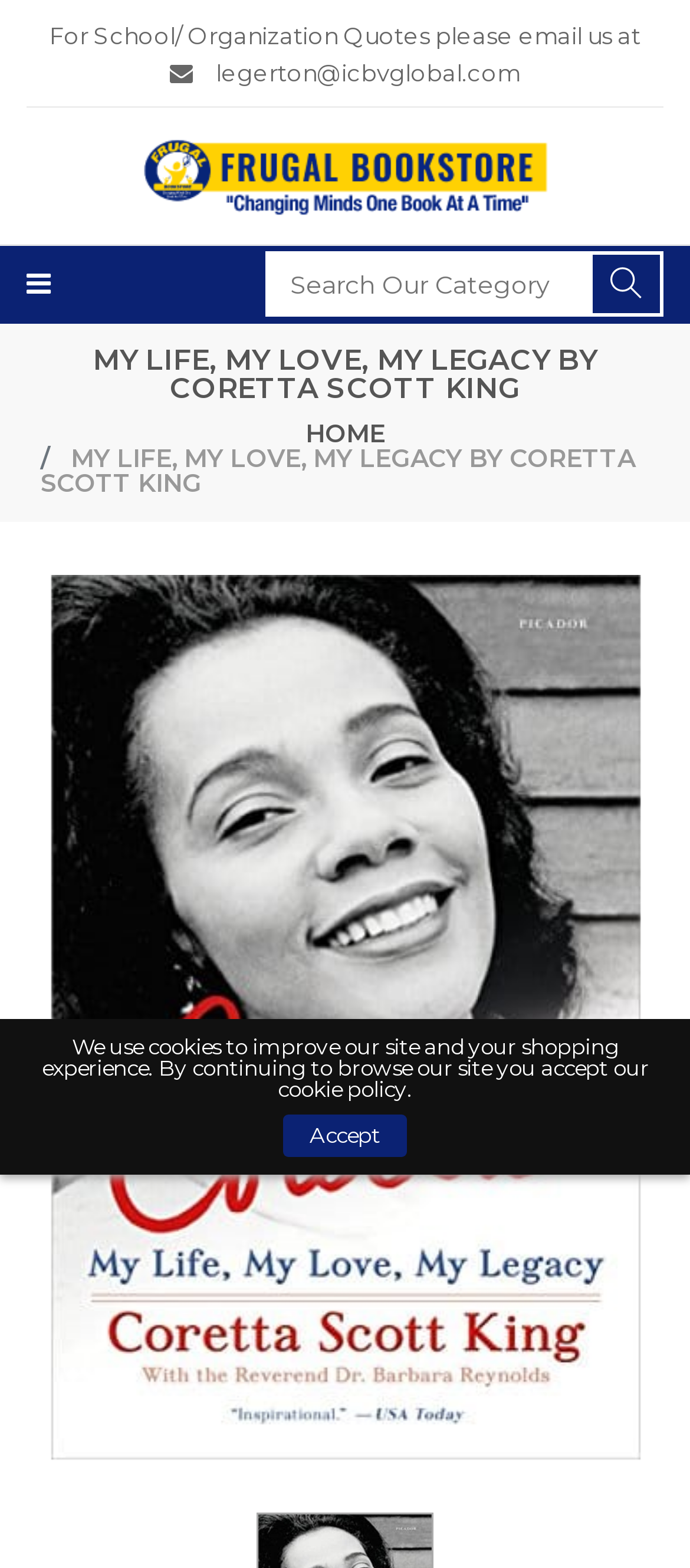Based on the image, give a detailed response to the question: What is the email address for school/organization quotes?

I found the email address by looking at the top section of the webpage, where I saw a static text 'For School/ Organization Quotes please email us at' followed by a link with the email address.